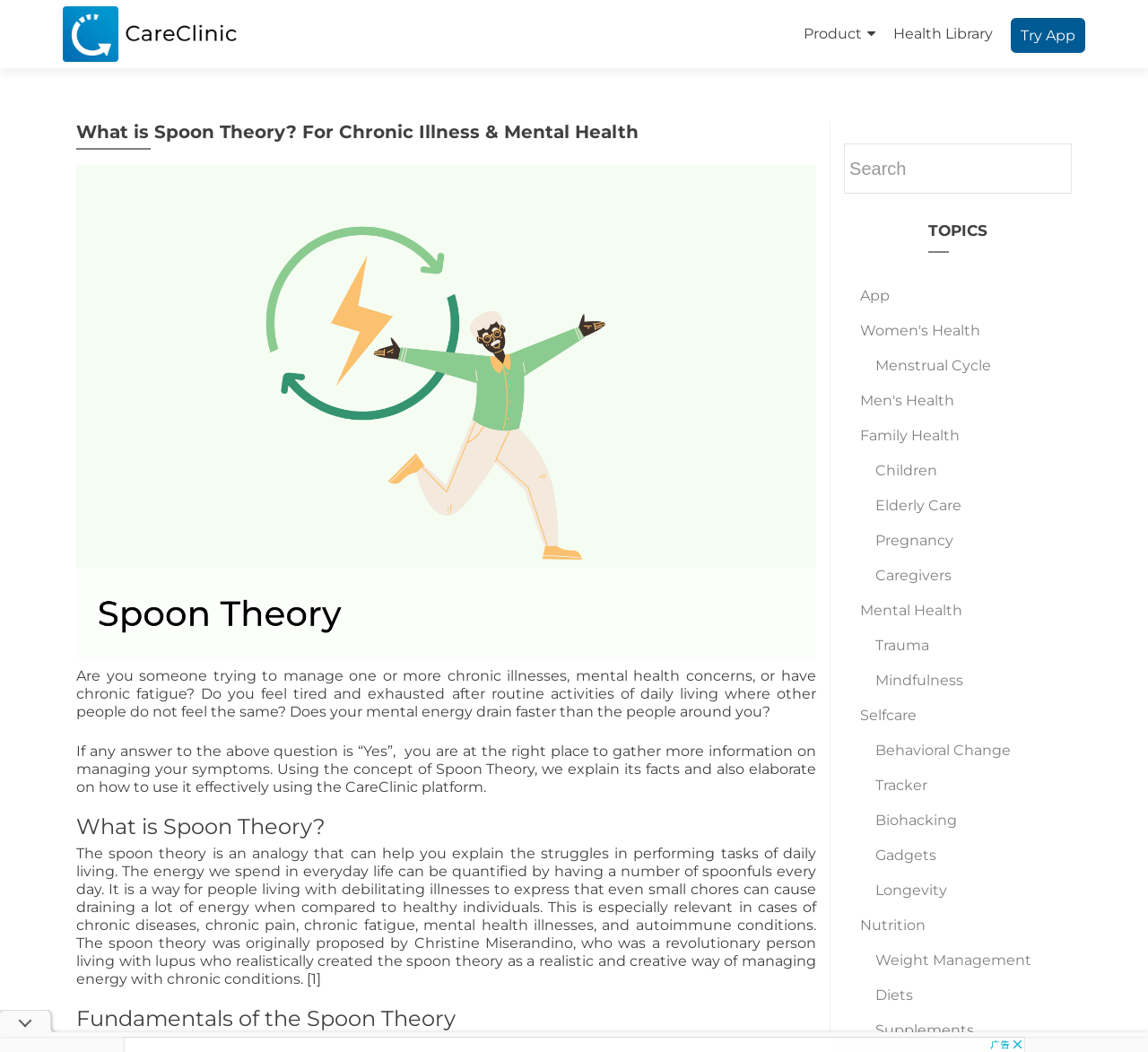Highlight the bounding box of the UI element that corresponds to this description: "name="q" placeholder="Search…"".

None